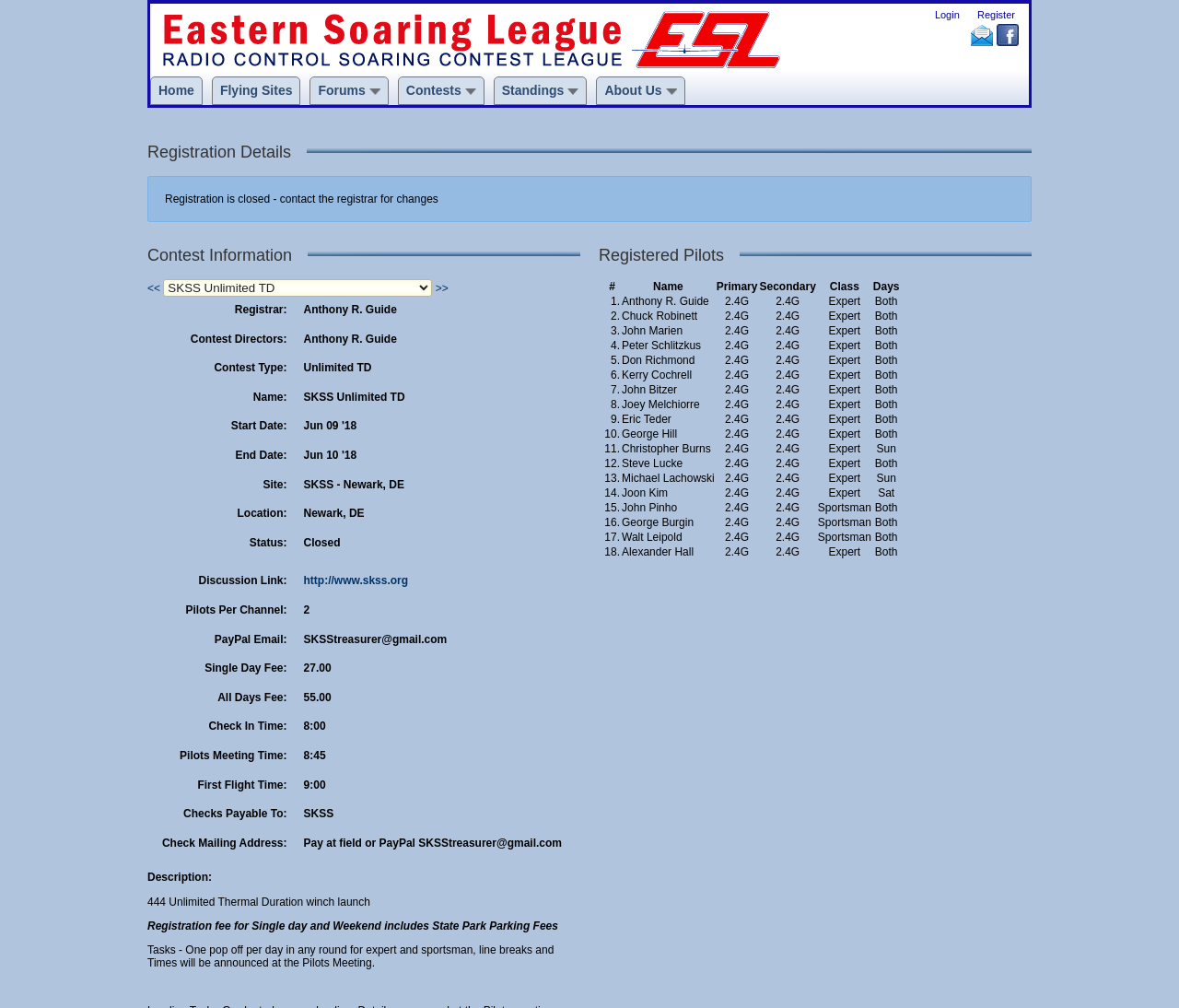Provide the bounding box coordinates of the section that needs to be clicked to accomplish the following instruction: "Click on the 'Login' link."

[0.789, 0.009, 0.818, 0.02]